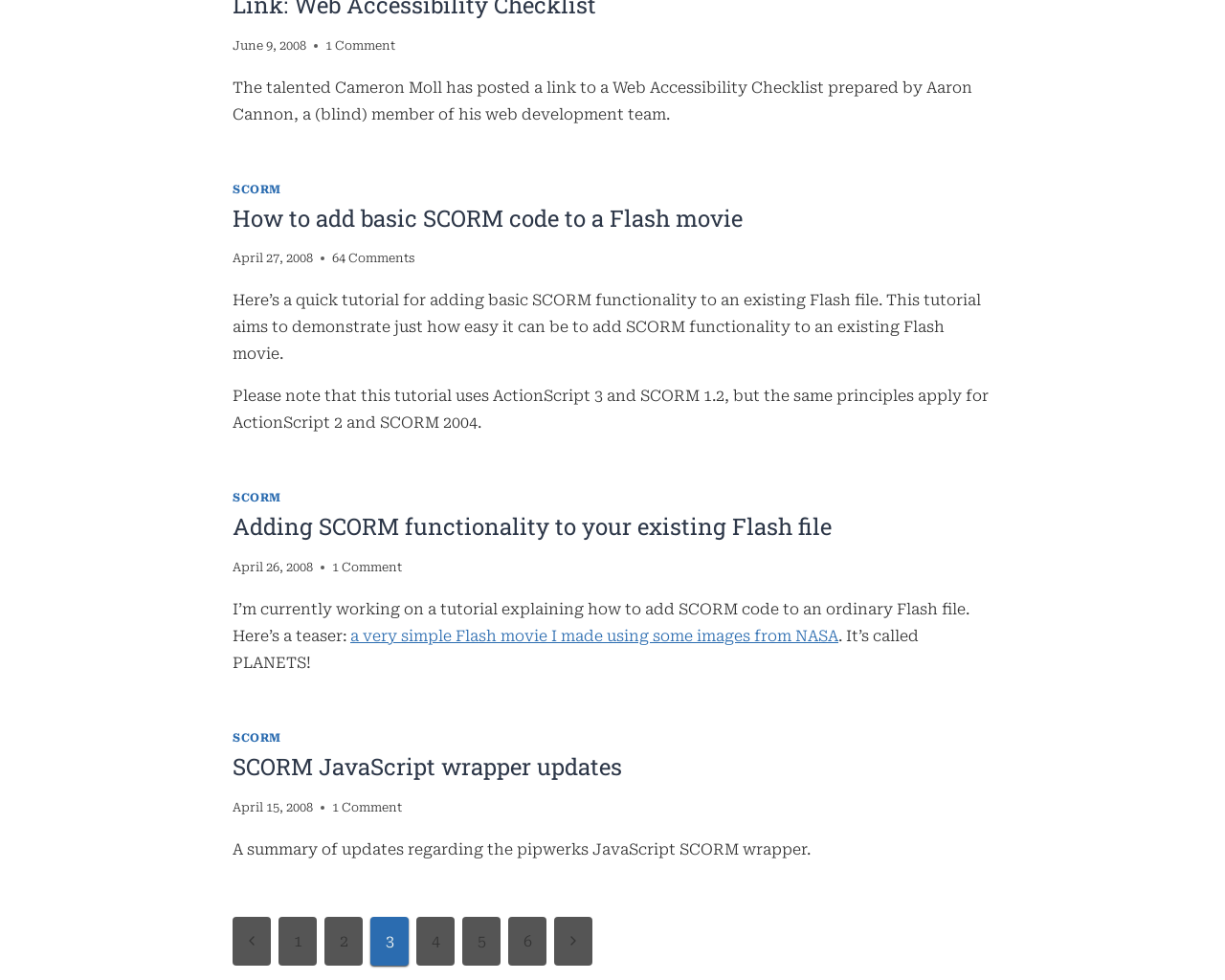Please provide the bounding box coordinates in the format (top-left x, top-left y, bottom-right x, bottom-right y). Remember, all values are floating point numbers between 0 and 1. What is the bounding box coordinate of the region described as: 1

[0.227, 0.936, 0.259, 0.985]